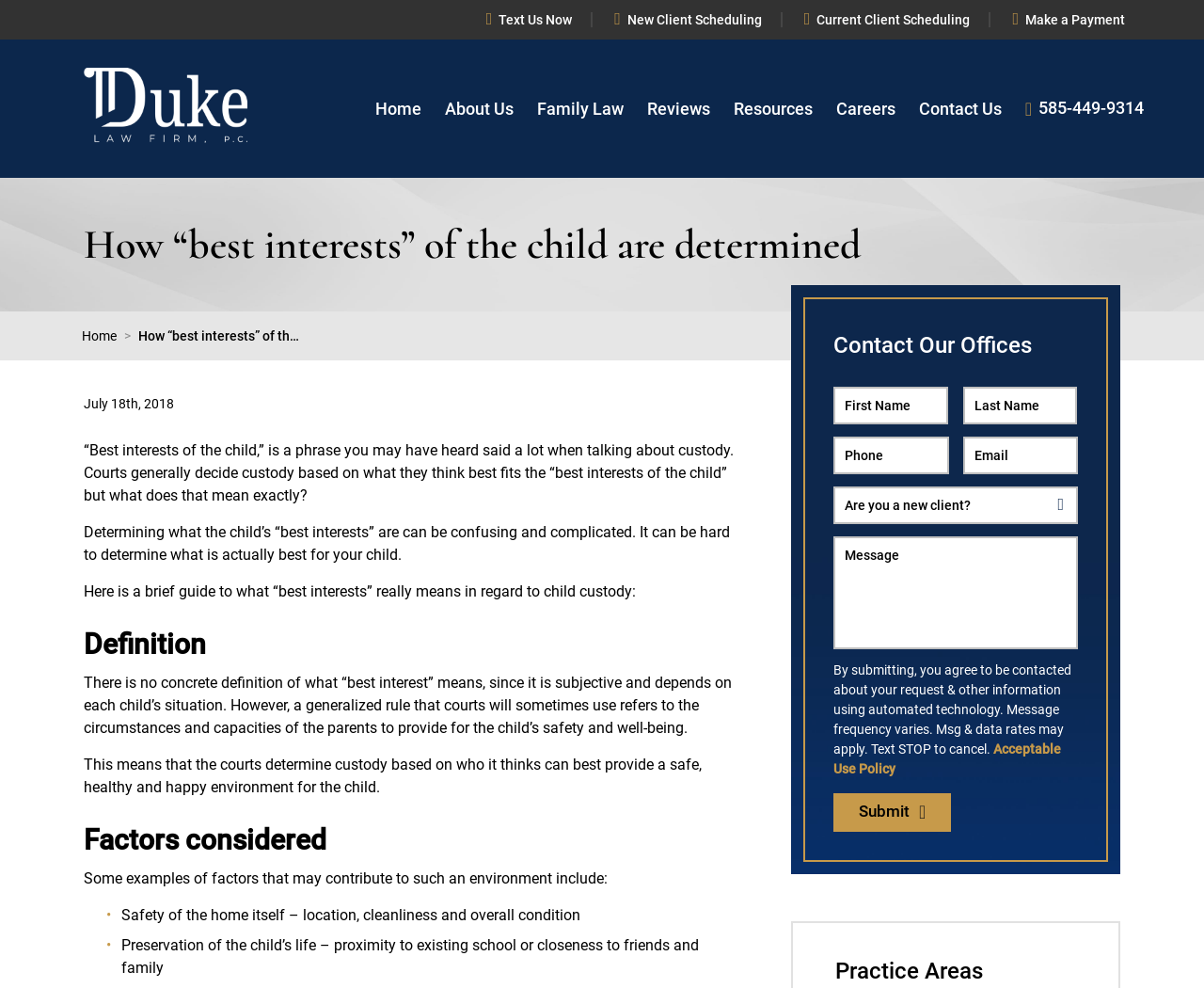Extract the main headline from the webpage and generate its text.

How “best interests” of the child are determined